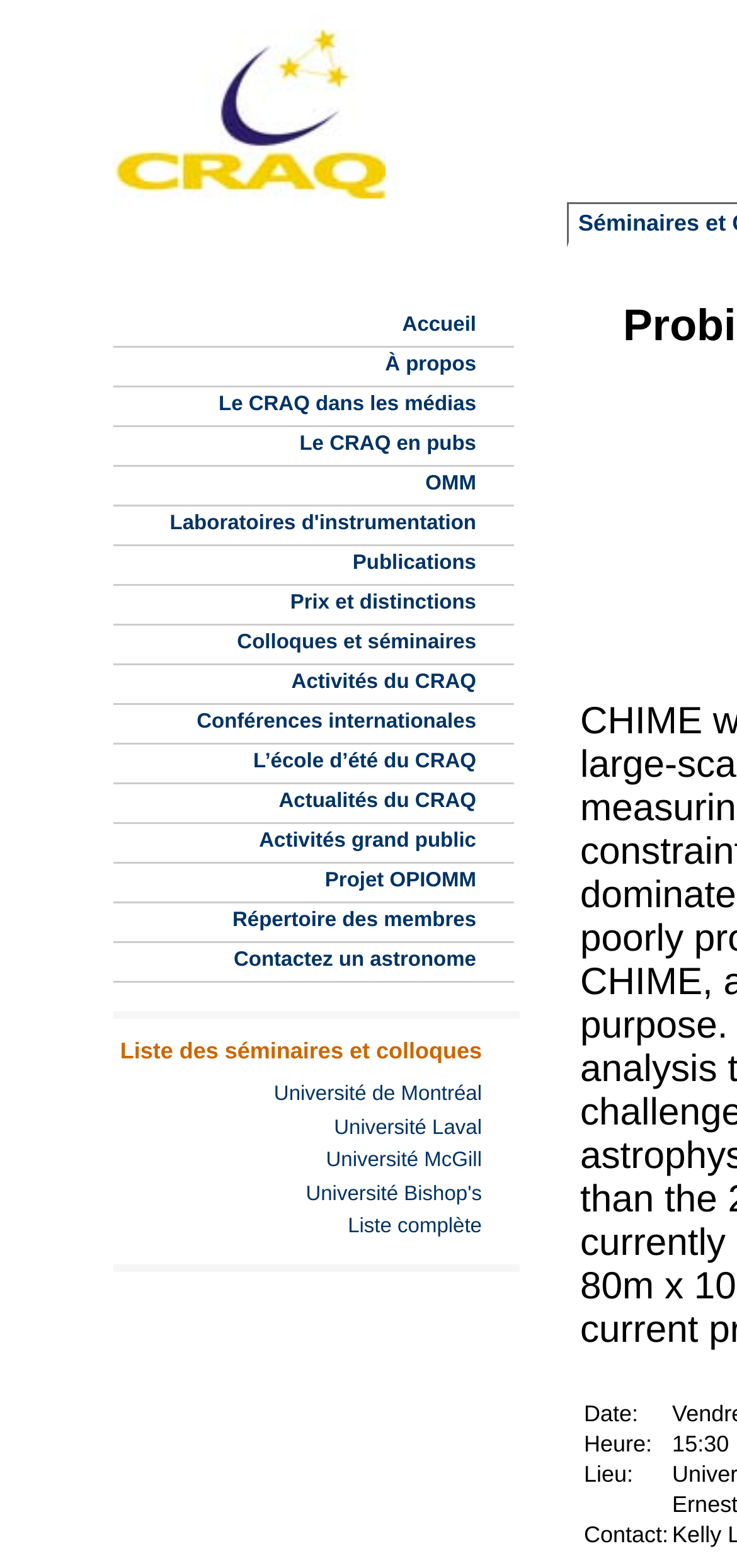Please locate and retrieve the main header text of the webpage.

Probing Dark Energy with the Canadian Hydrogen Intensity Mapping Experiment (CHIME)